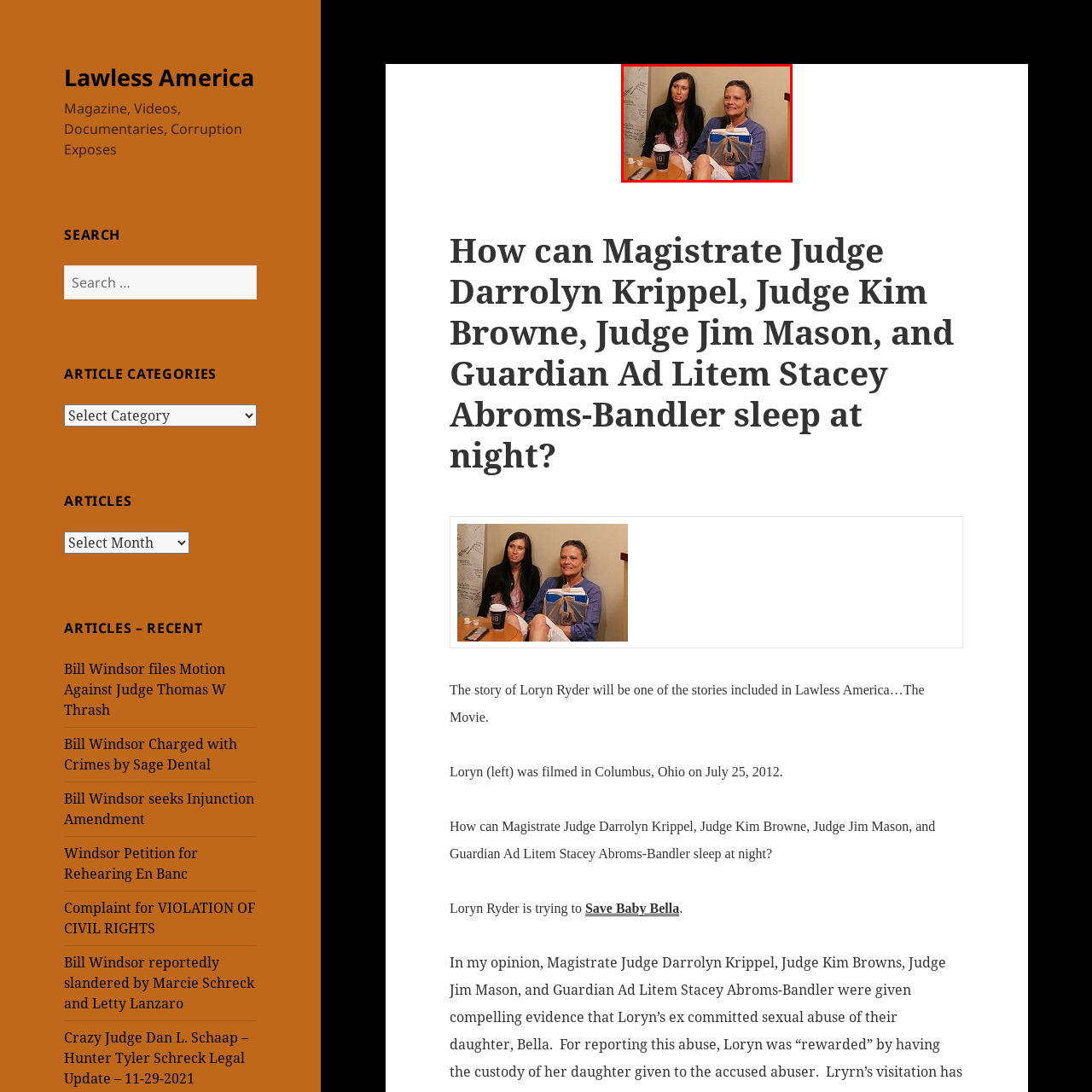Describe in detail the portion of the image that is enclosed within the red boundary.

The image captures two women seated together in a casual setting. The woman on the left has long dark hair and is wearing a light pink top. She appears contemplative, with a subtle expression on her face. The woman on the right, dressed in a blue top, has her hair tied back and is smiling warmly. She is holding a stack of documents or folders wrapped in a plastic bag, suggesting they may be related to a legal or personal matter. A coffee cup is visible on the table in front of them, adding to the relaxed atmosphere. The background is softly blurred, focusing attention on their expressions and the items they hold, evoking a sense of shared experience or conversation.